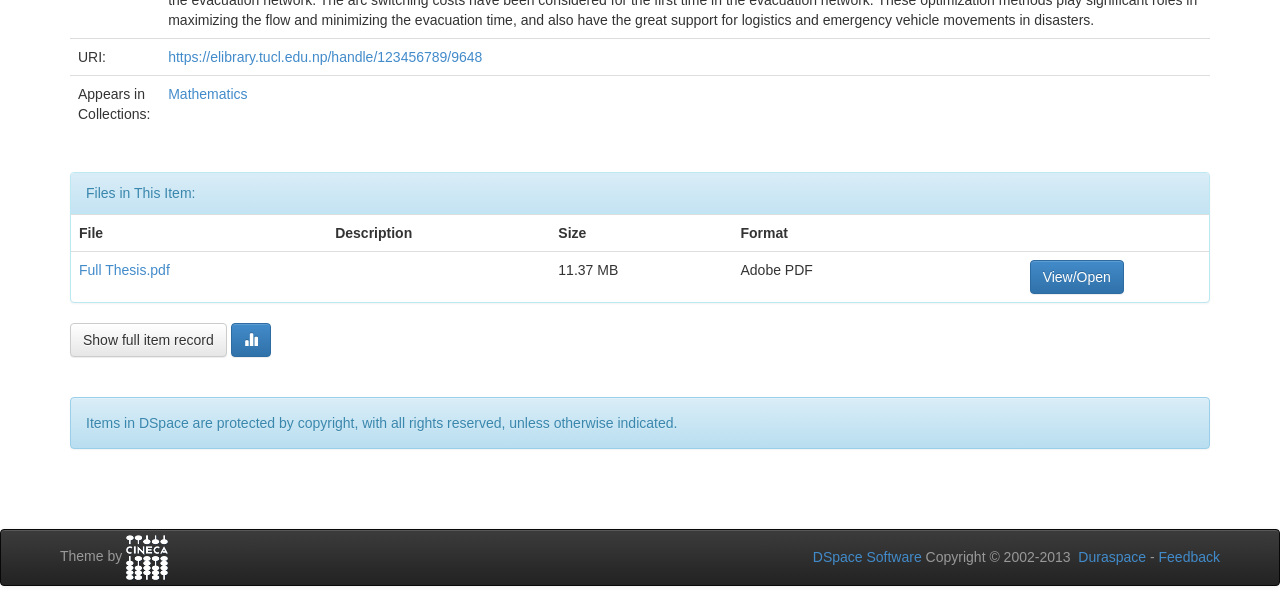Given the webpage screenshot, identify the bounding box of the UI element that matches this description: "parent_node: Theme by".

[0.099, 0.905, 0.131, 0.932]